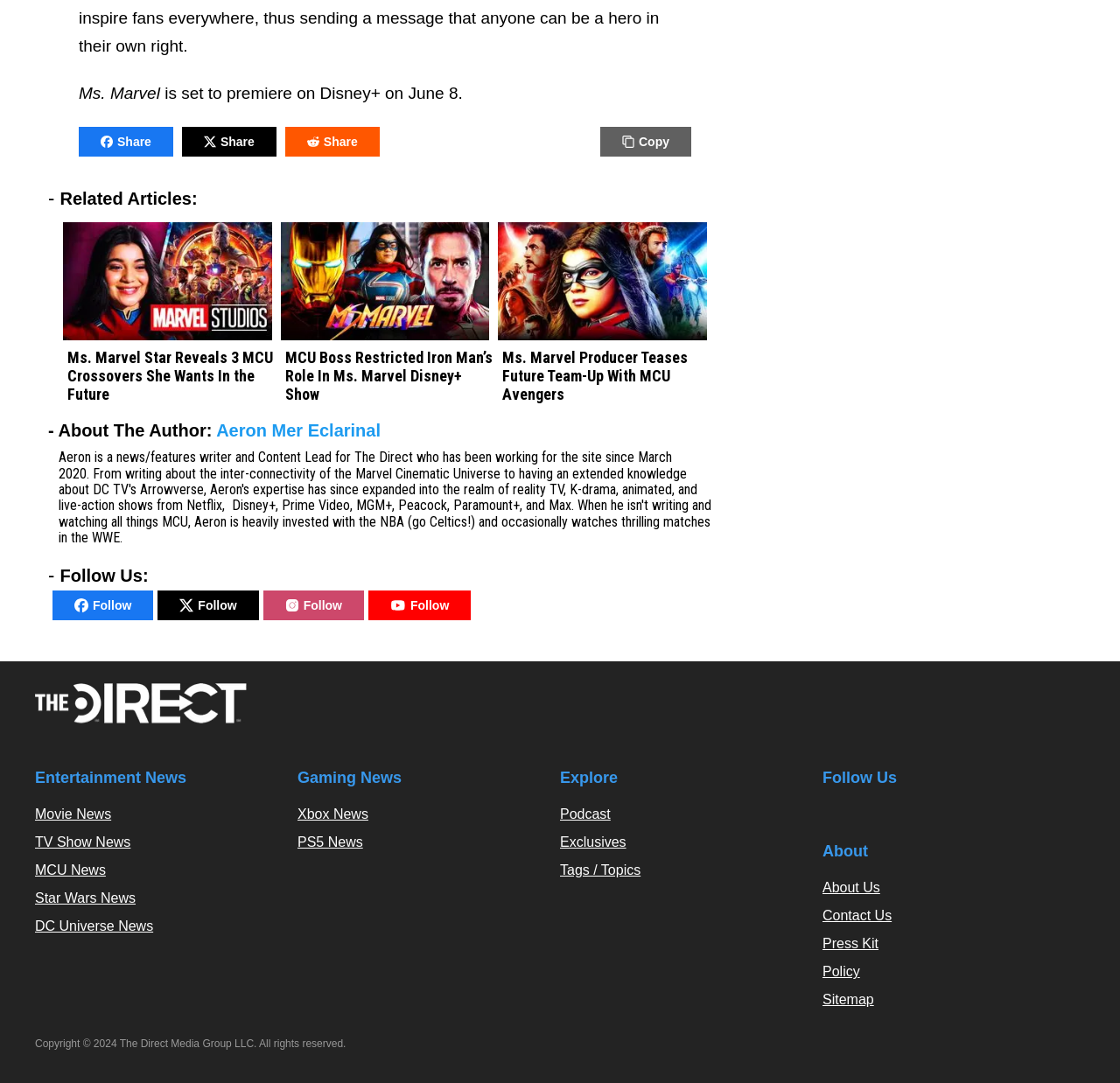What is the author's name?
Look at the image and respond to the question as thoroughly as possible.

The author's name is Aeron Mer Eclarinal, which is mentioned in the link element with the text 'Aeron Mer Eclarinal' under the 'About The Author:' section.